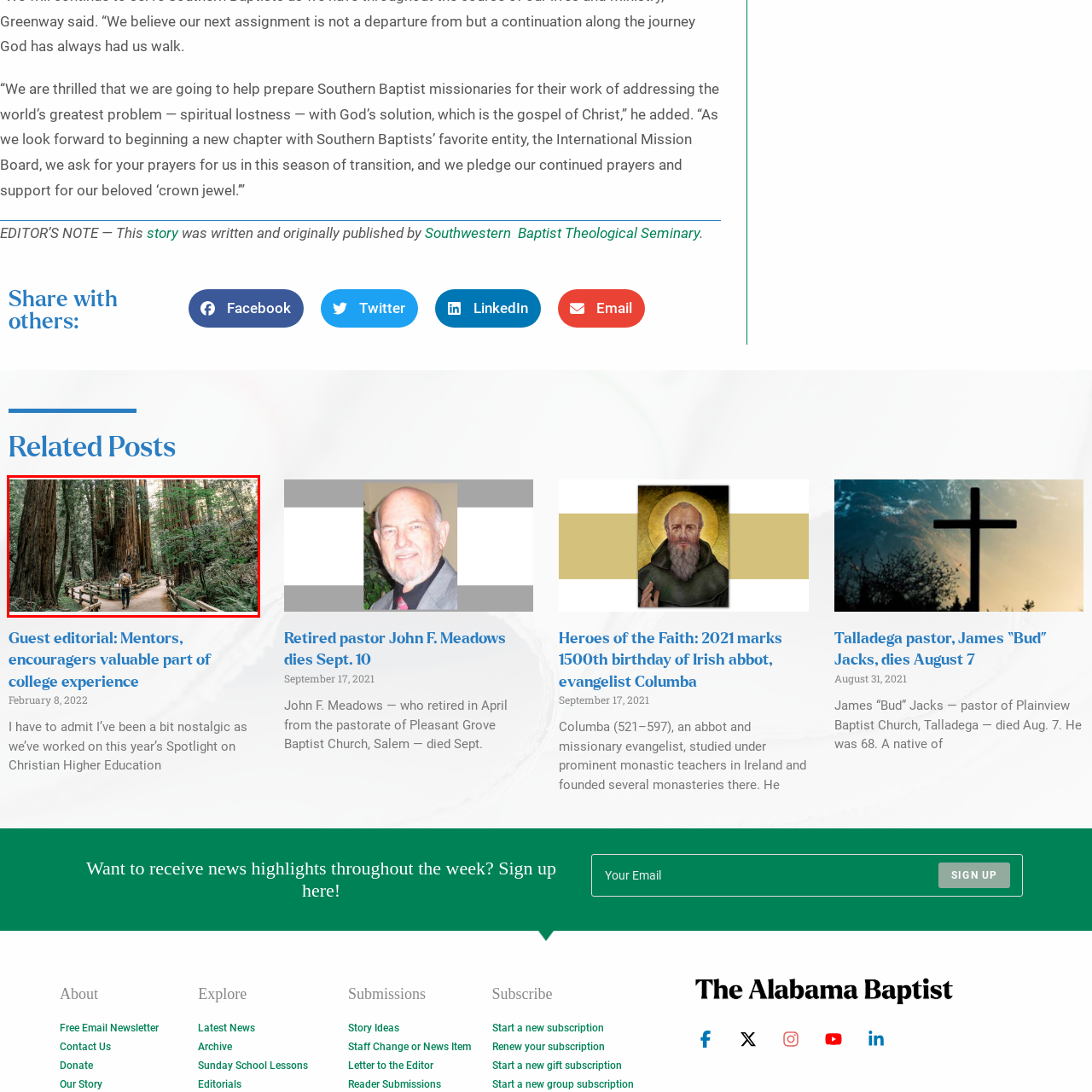Refer to the image within the red box and answer the question concisely with a single word or phrase: What is the hiker wearing?

Gray T-shirt